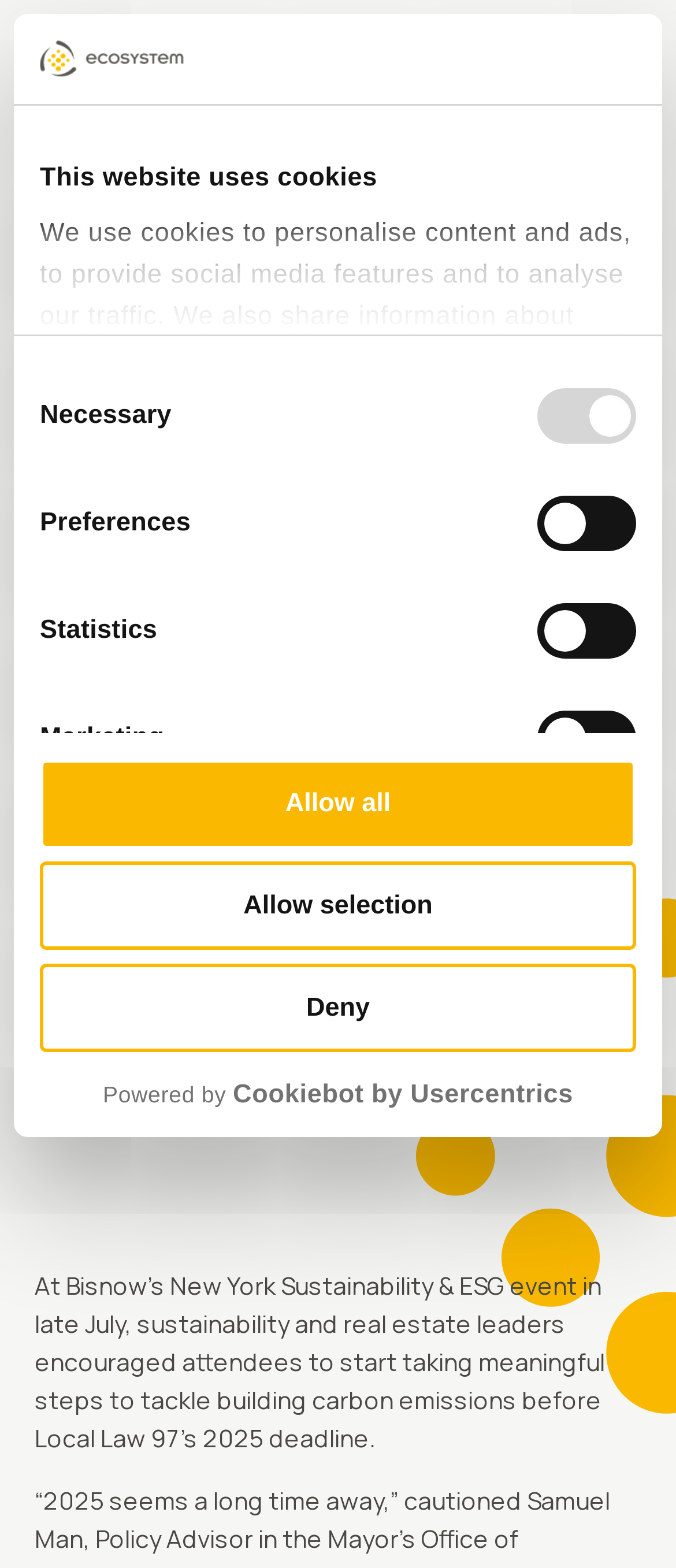Offer a detailed account of what is visible on the webpage.

The webpage is about Ecosystem, a company focused on reducing greenhouse gas emissions. At the top, there is a logo and a link to open a new window. Below the logo, a dialog box appears, informing users that the website uses cookies, with a tab panel labeled "Consent" that contains a description of the cookies used. The consent selection area has four checkboxes: Necessary, Preferences, Statistics, and Marketing, with the Necessary checkbox already checked.

To the right of the consent selection area, there are three buttons: Deny, Allow selection, and Allow all. Below these buttons, there is a link to show details. At the bottom of the dialog box, there is a powered-by statement with a link to Cookiebot by Usercentrics.

On the main page, there is a radio button for selecting a location, specifically the United States. A confirm button is located to the right of the radio button. Above the radio button, there are several links to different sections of the website, including About Us, Markets, Case Studies, Expertise, Perspectives, News, Careers at Ecosystem, and Contact Us.

Below the links, there is an image of a Bisnow Panel, followed by a date, July 29, 2022, and a heading that reads "The Push for Electrification in NYC". A paragraph of text describes an event where sustainability and real estate leaders encouraged attendees to take action to reduce building carbon emissions before a 2025 deadline.